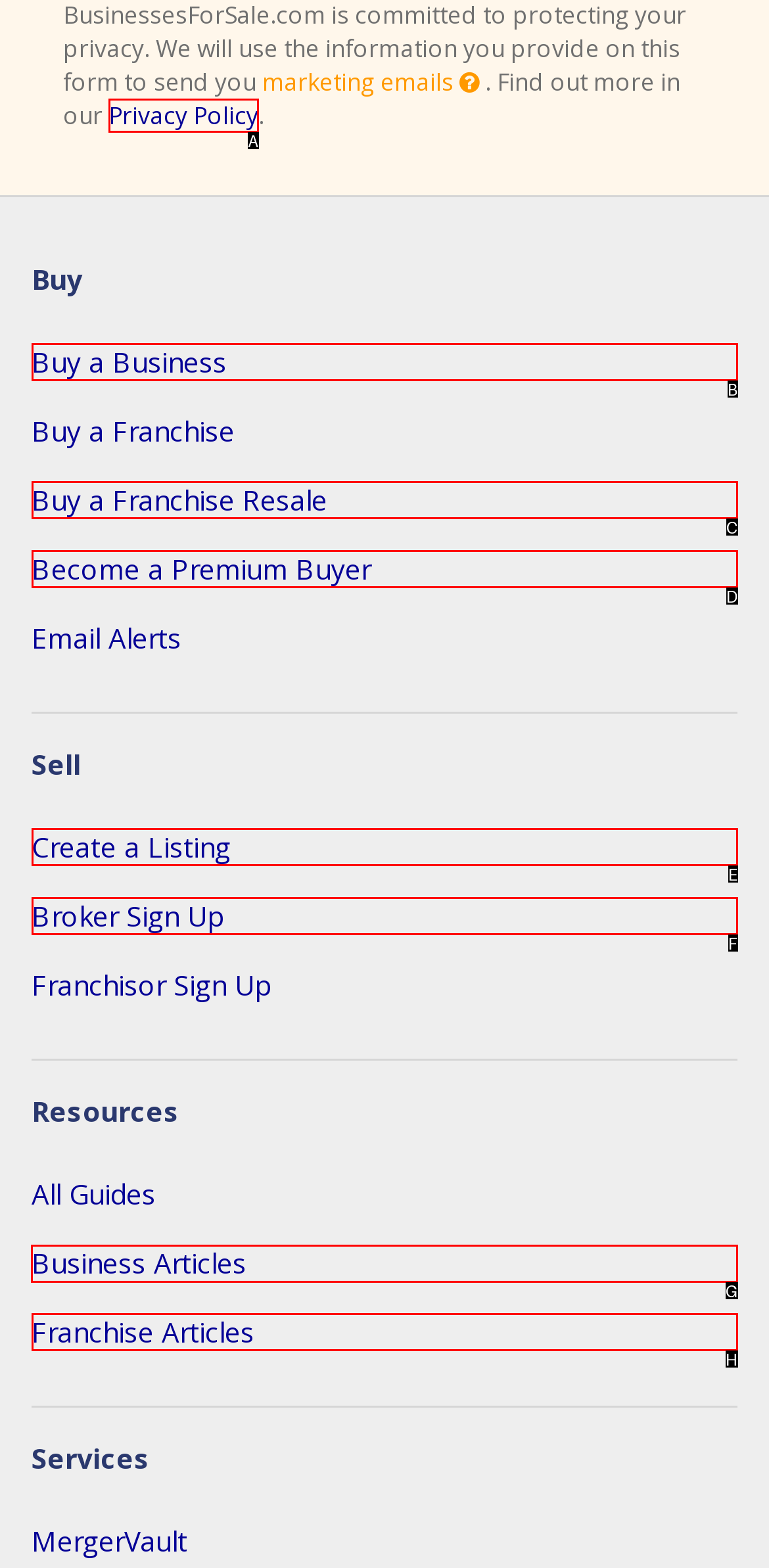Choose the letter of the option you need to click to View the details of the 'JAN 8 Mon 2024' event. Answer with the letter only.

None